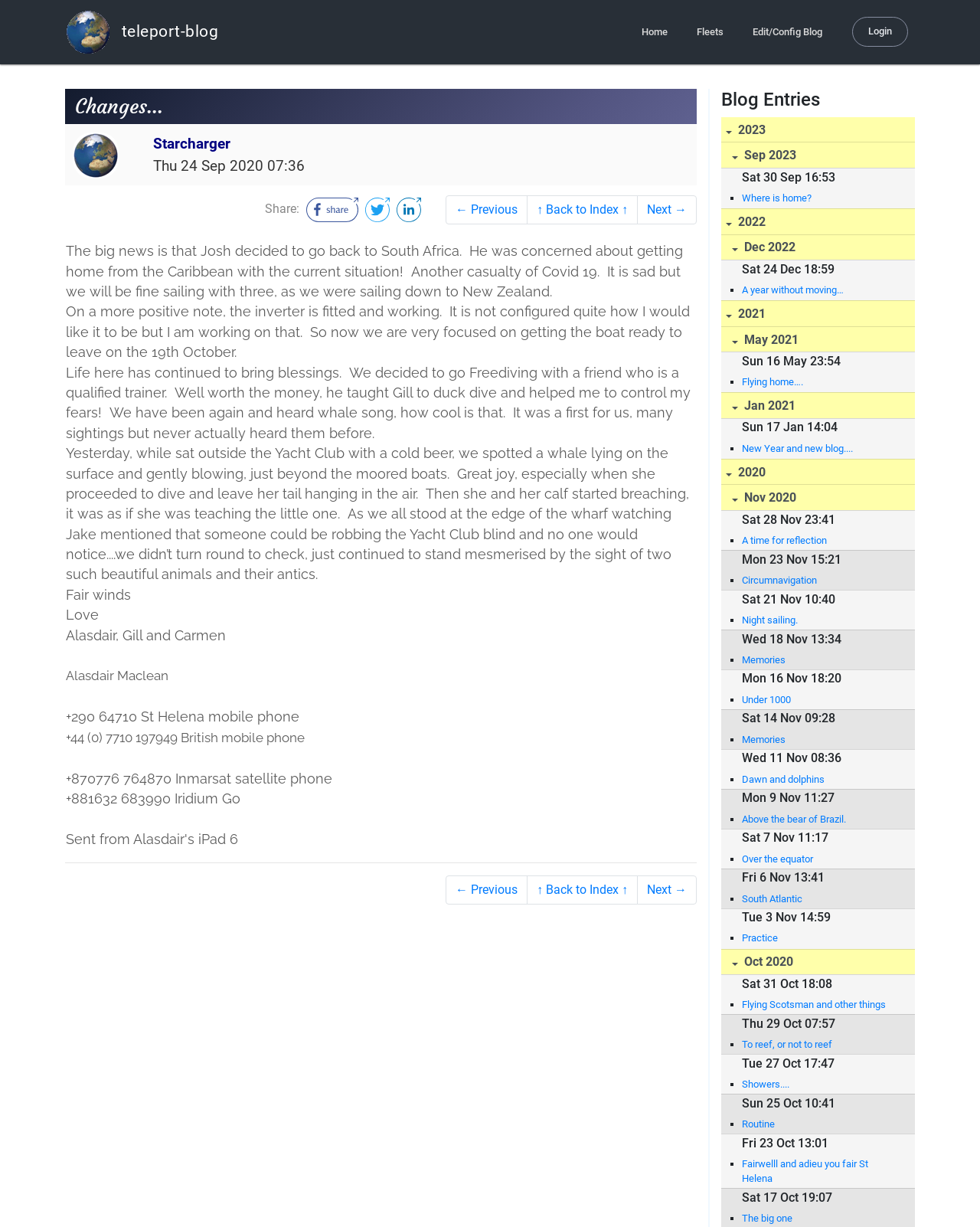Find the bounding box coordinates of the clickable region needed to perform the following instruction: "Click on the 'Next →' link". The coordinates should be provided as four float numbers between 0 and 1, i.e., [left, top, right, bottom].

[0.65, 0.159, 0.711, 0.183]